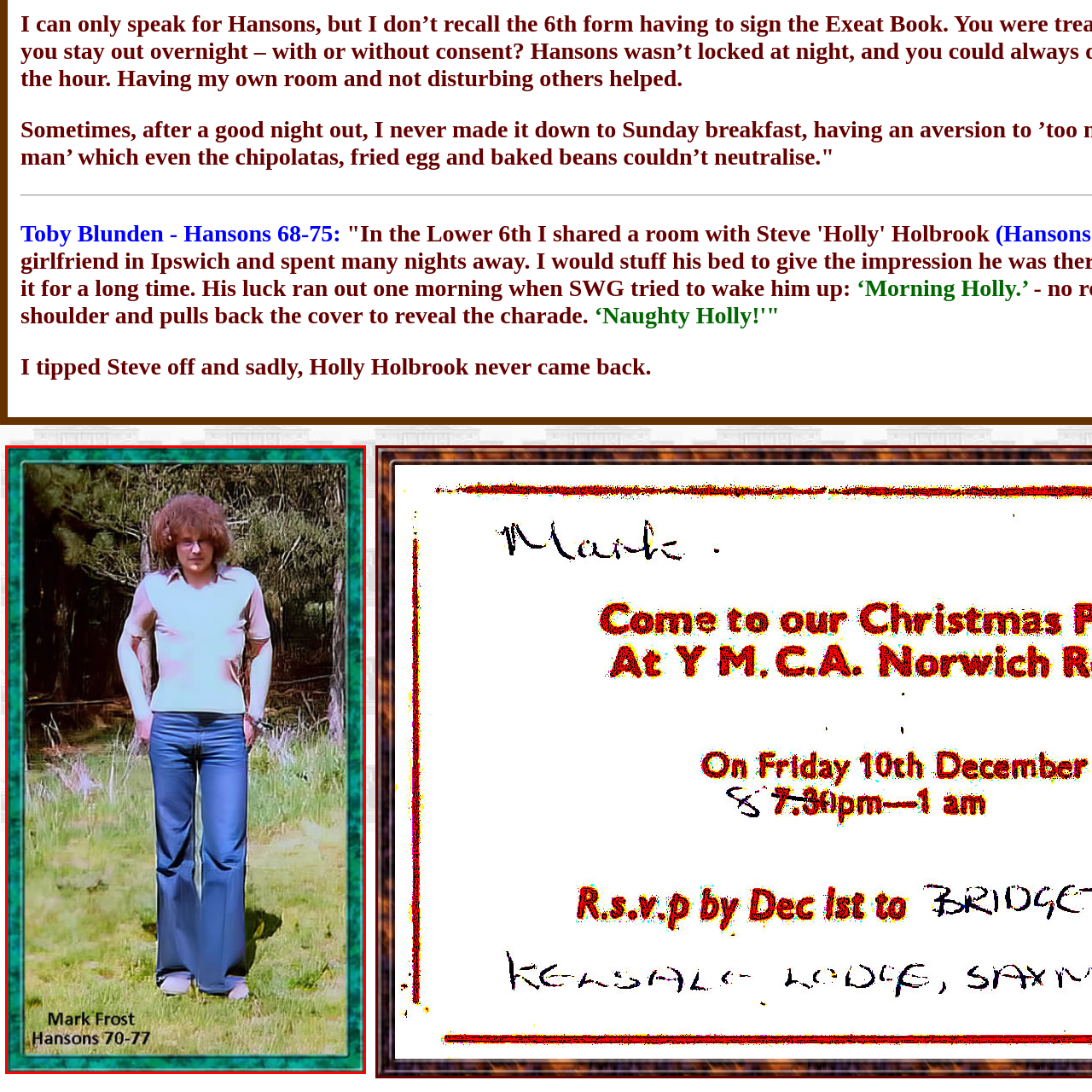Pay attention to the red boxed area, What is the era suggested by the man's fashion? Provide a one-word or short phrase response.

1970s